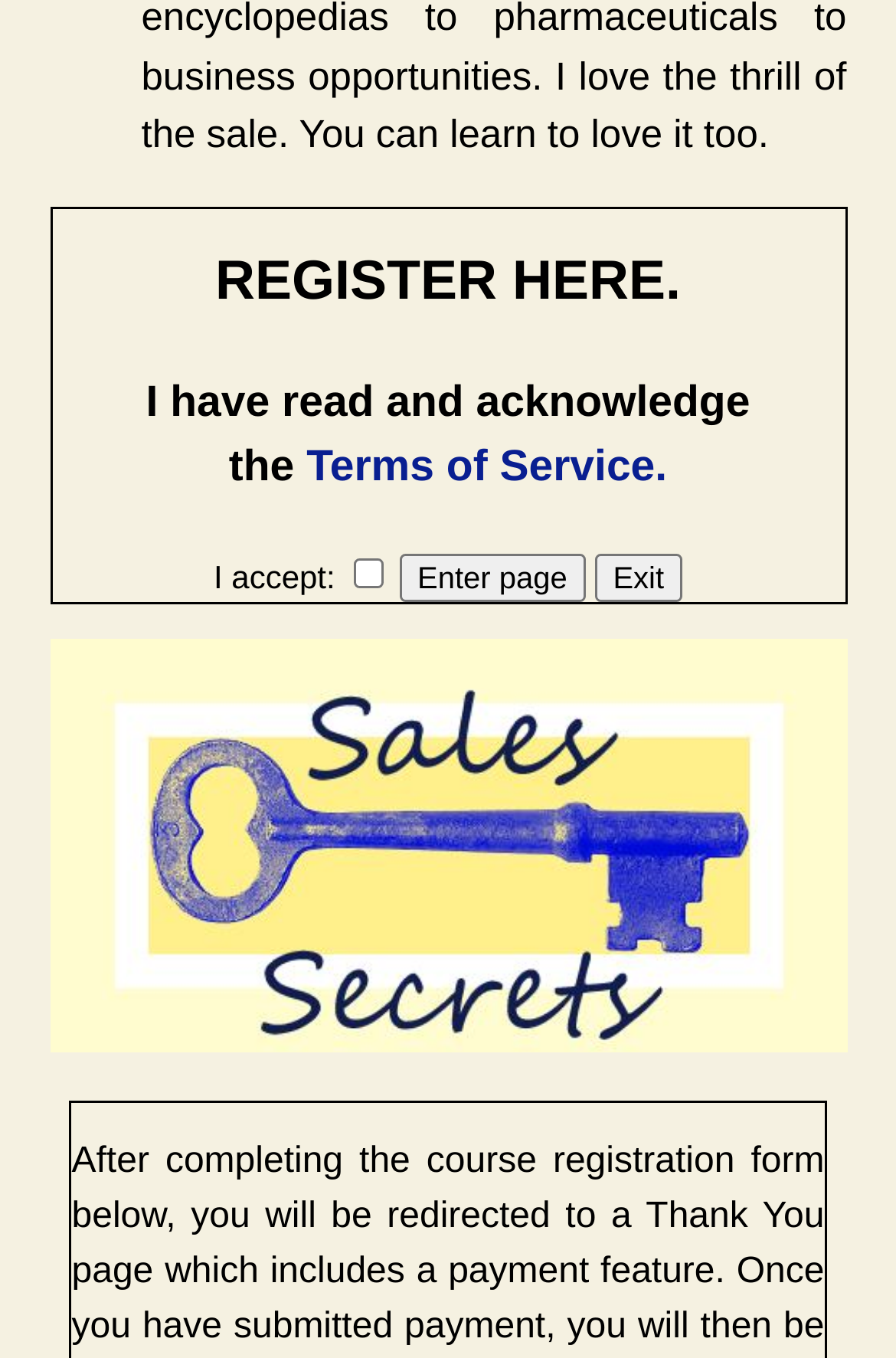Use a single word or phrase to answer the question: What is the link text below 'I have read and acknowledge the'?

Terms of Service.